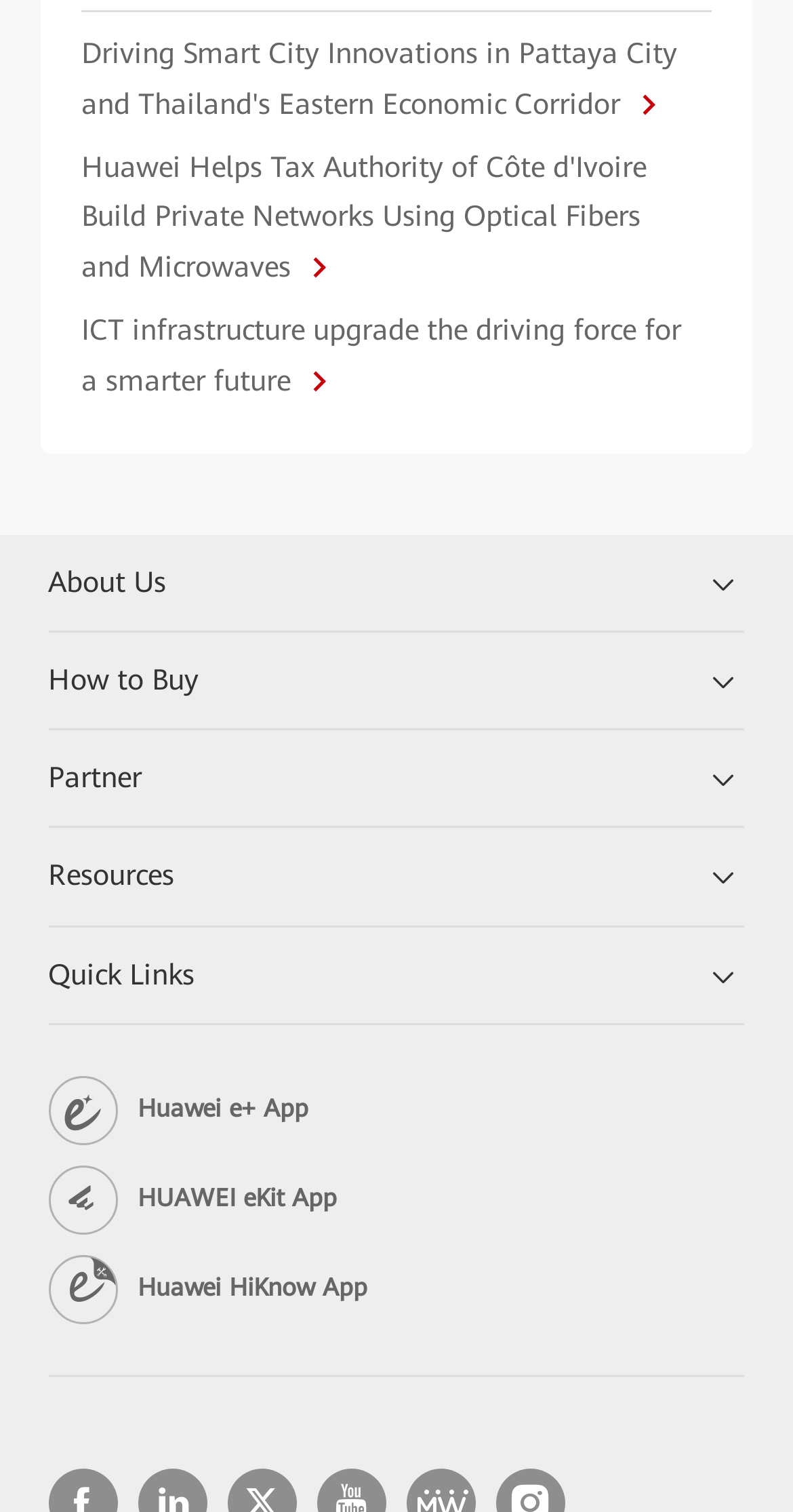Identify the bounding box coordinates for the UI element described as follows: Huawei e+ App. Use the format (top-left x, top-left y, bottom-right x, bottom-right y) and ensure all values are floating point numbers between 0 and 1.

[0.061, 0.712, 0.939, 0.757]